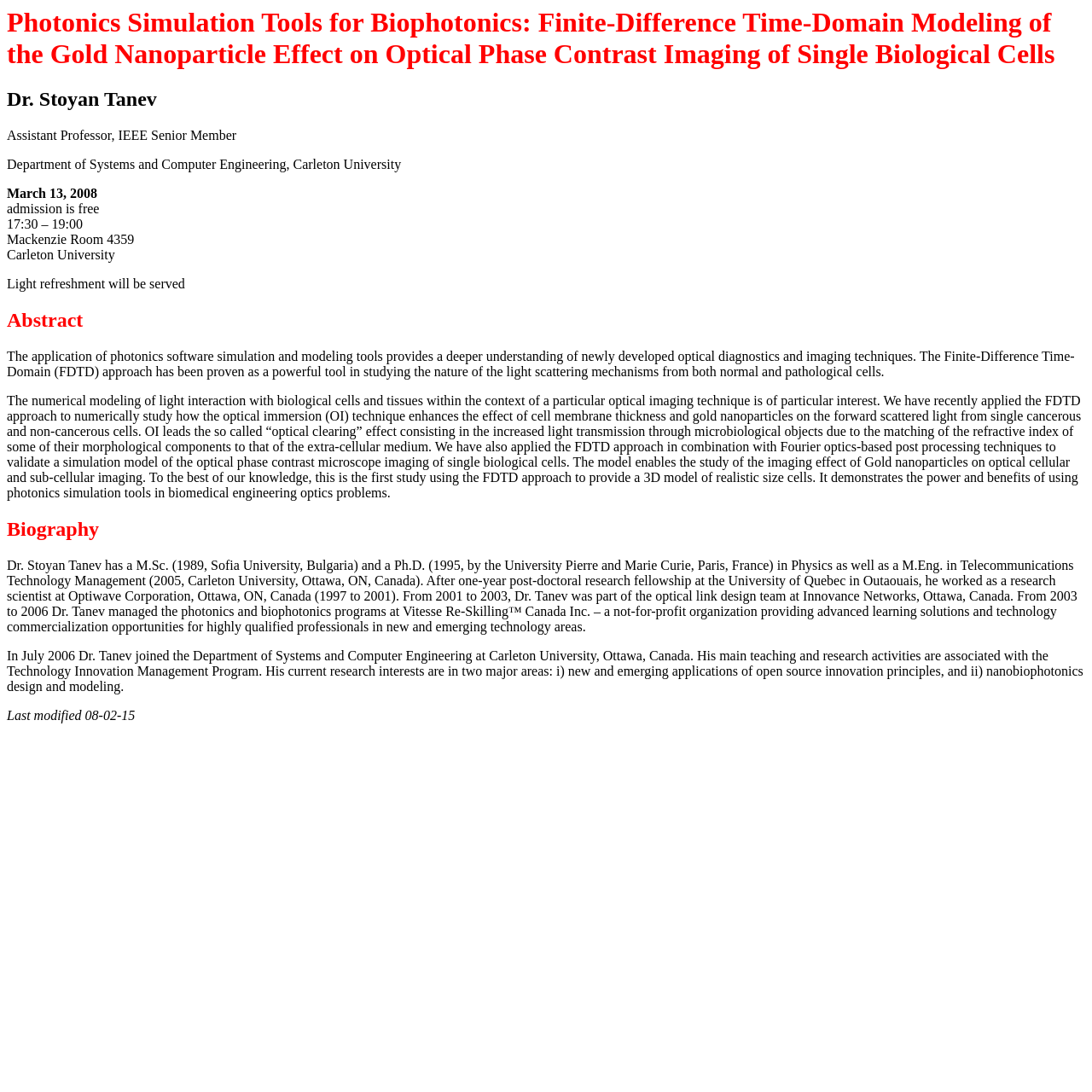Please provide a detailed answer to the question below based on the screenshot: 
Where is the seminar located?

The location of the seminar is mentioned in the static text element, which is 'Mackenzie Room 4359', and it is located at Carleton University, which is mentioned in another static text element.